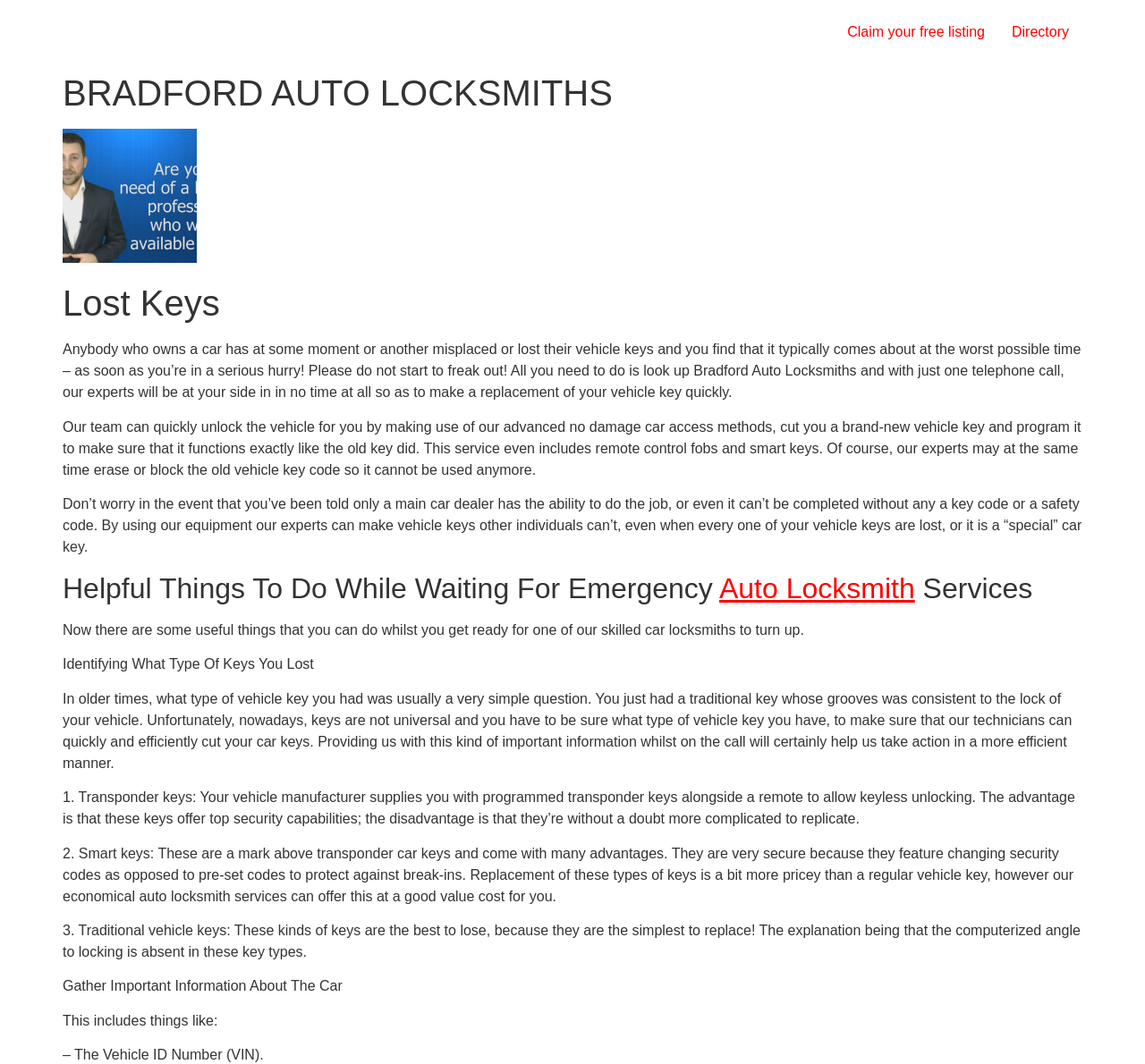What information should you gather about your car while waiting for emergency auto locksmith services?
Carefully examine the image and provide a detailed answer to the question.

According to the webpage, while waiting for emergency auto locksmith services, you should gather important information about your car, including the Vehicle ID Number (VIN) and other details.